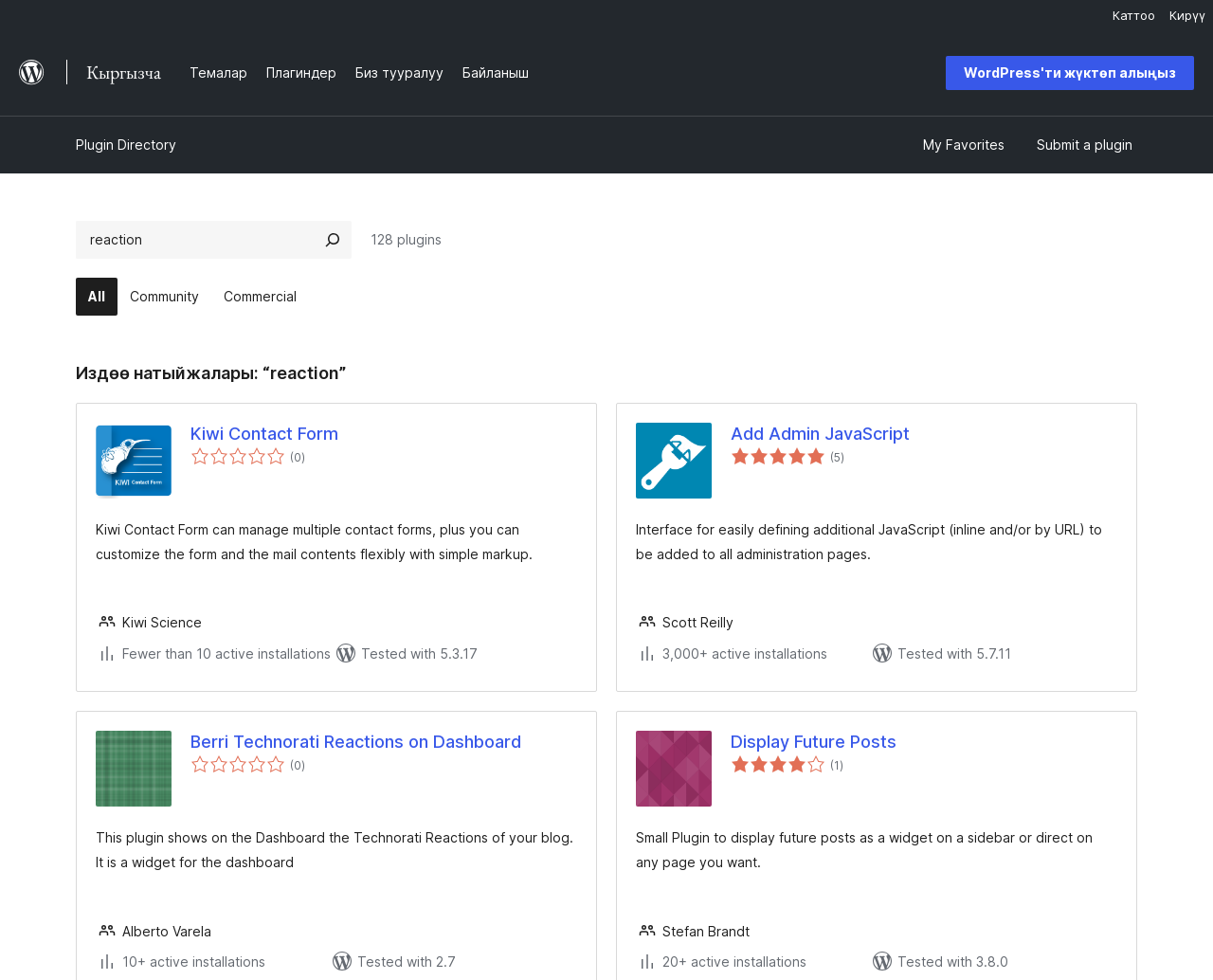Locate and extract the headline of this webpage.

Издөө натыйжалары: “reaction”